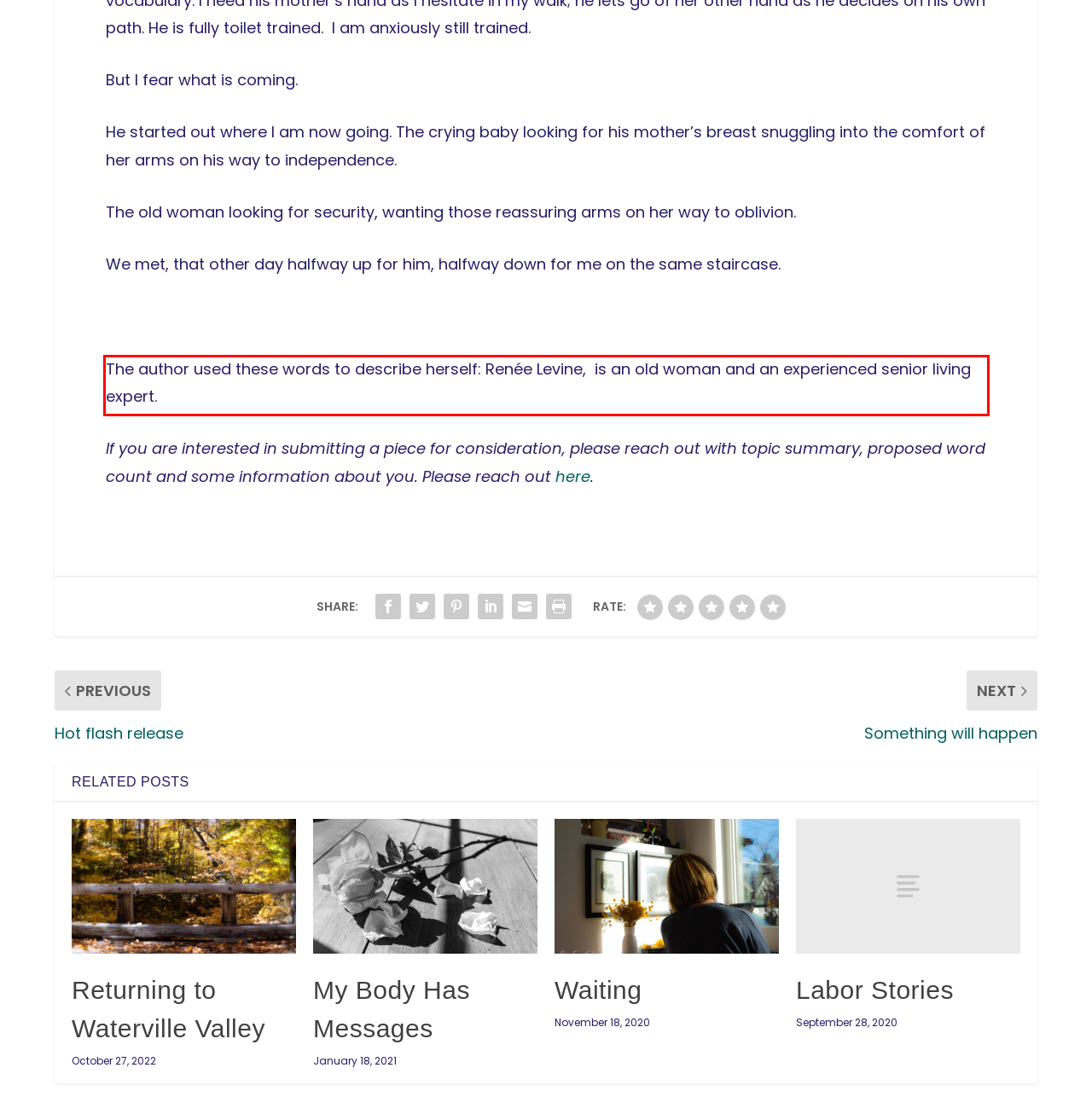You have a screenshot of a webpage, and there is a red bounding box around a UI element. Utilize OCR to extract the text within this red bounding box.

The author used these words to describe herself: Renée Levine, is an old woman and an experienced senior living expert.